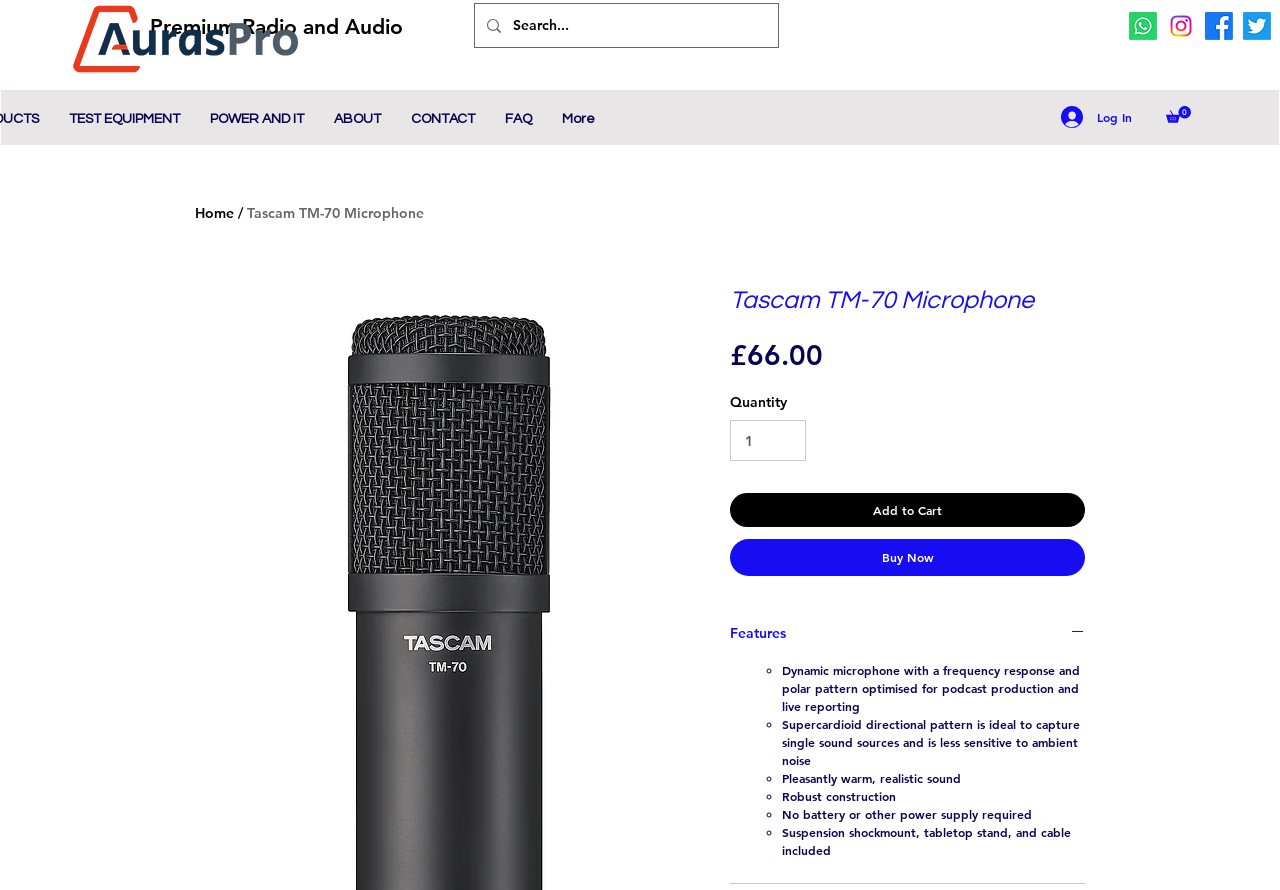Please determine the bounding box coordinates for the element with the description: "input value="1" aria-label="Quantity" value="1"".

[0.57, 0.472, 0.63, 0.518]